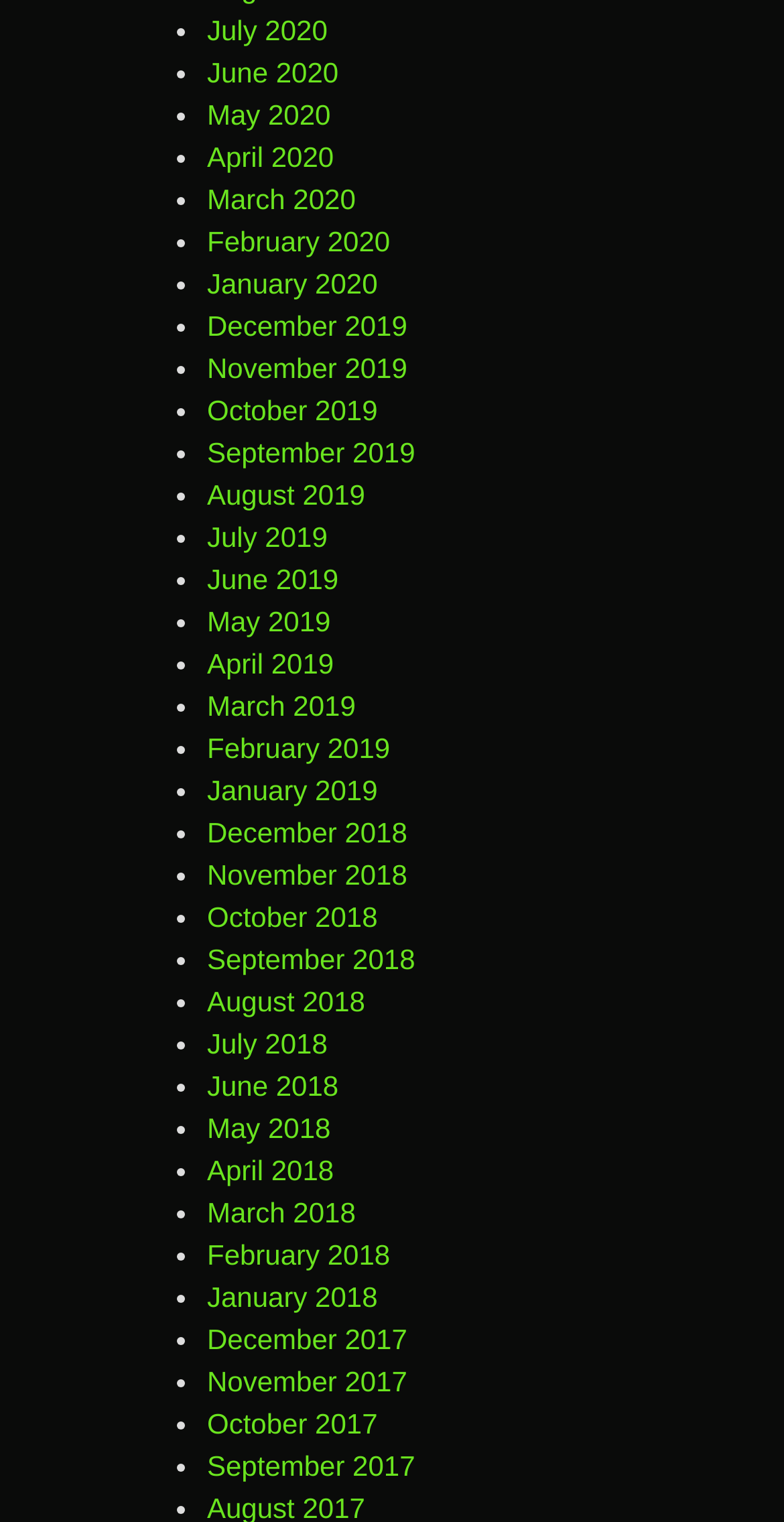Locate the coordinates of the bounding box for the clickable region that fulfills this instruction: "View January 2018".

[0.264, 0.842, 0.482, 0.863]